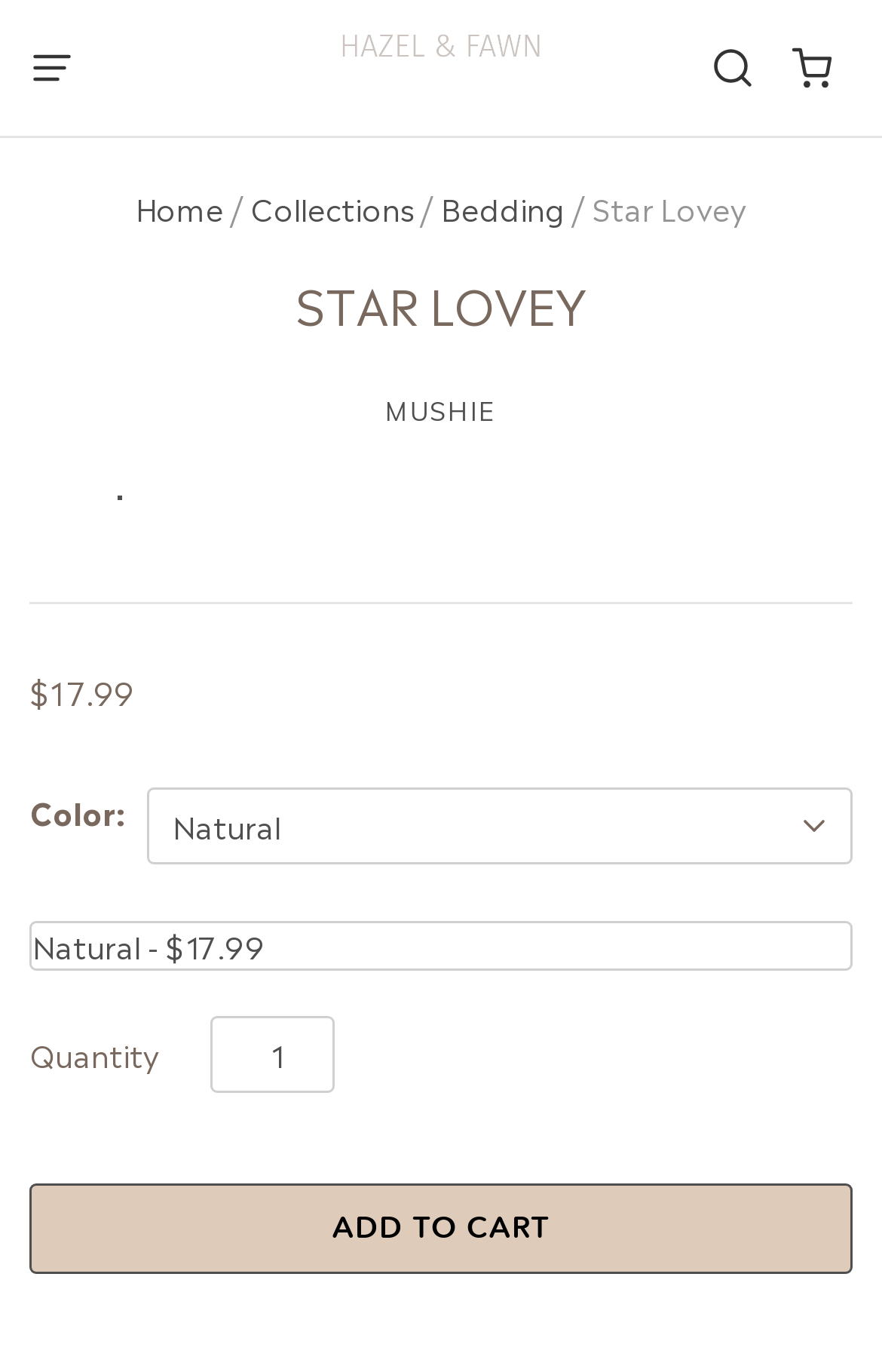Based on the image, provide a detailed and complete answer to the question: 
How many product options are available?

I found the number of product options by looking at the two combobox elements, one labeled 'Color:' and the other labeled 'Product Options', which suggest that there are two options to choose from.